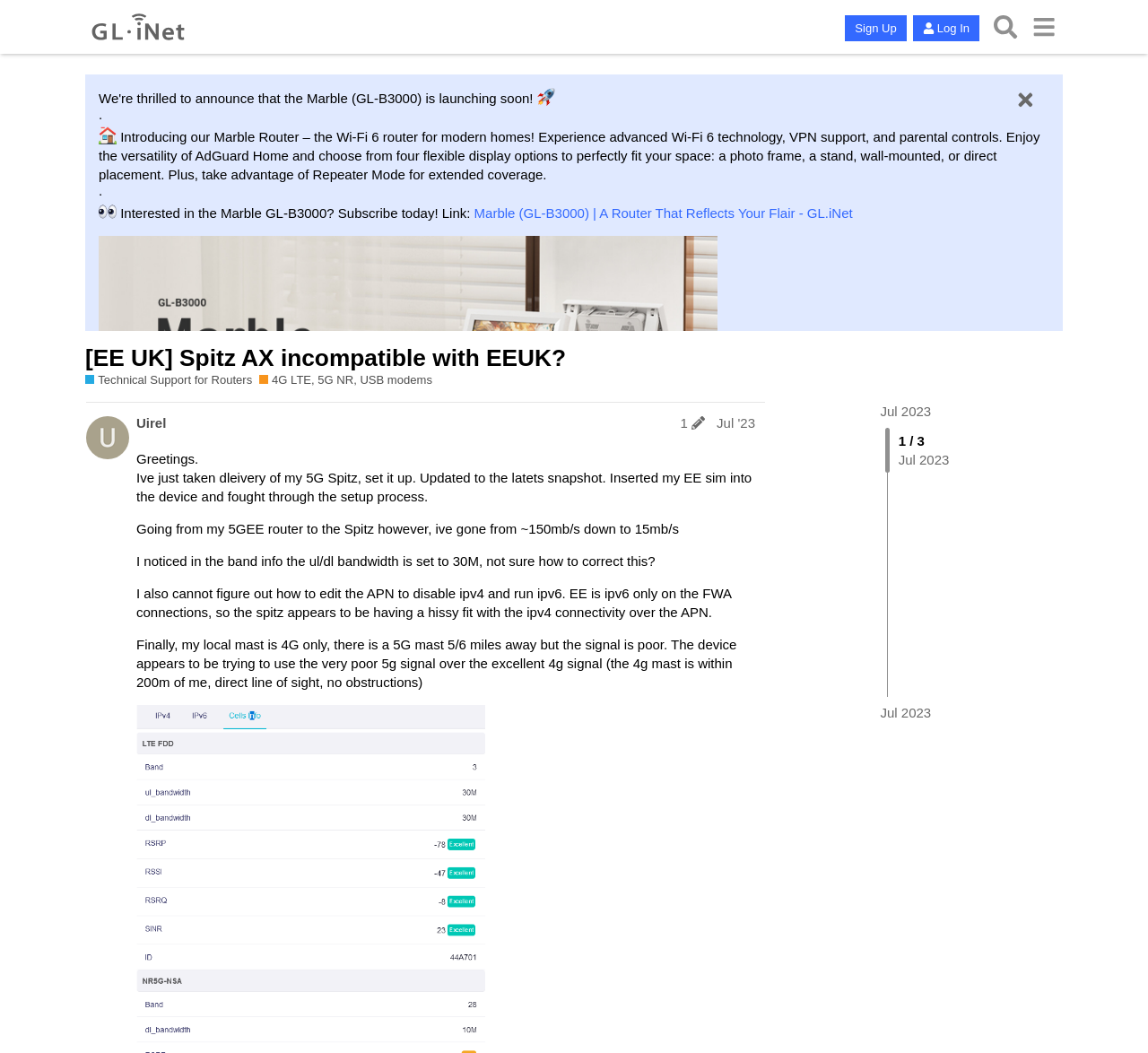Write an elaborate caption that captures the essence of the webpage.

This webpage appears to be a technical support forum for routers and modems, specifically discussing the compatibility of a 5G Spitz device with EEUK. At the top, there is a header section with links to the GL.iNet website, a sign-up button, a log-in button, and a search button. Below this, there is a promotional section showcasing the Marble Router, a Wi-Fi 6 router with advanced features.

The main content of the page is a forum post titled "[EE UK] Spitz AX incompatible with EEUK?" with a description of the issue the user is experiencing. The post is divided into several paragraphs, detailing the user's experience with setting up the 5G Spitz device, including the decrease in download speed from 150mb/s to 15mb/s, and issues with configuring the APN and bandwidth settings. The user also mentions the device's preference for a poor 5G signal over a strong 4G signal.

On the right side of the page, there is a section with links to related topics, including "Technical Support for Routers" and "4G LTE, 5G NR, USB modems". There is also a link to a specific post edit history and a button to subscribe to the Marble GL-B3000 router. At the bottom of the page, there is a pagination section with links to navigate through the forum posts.